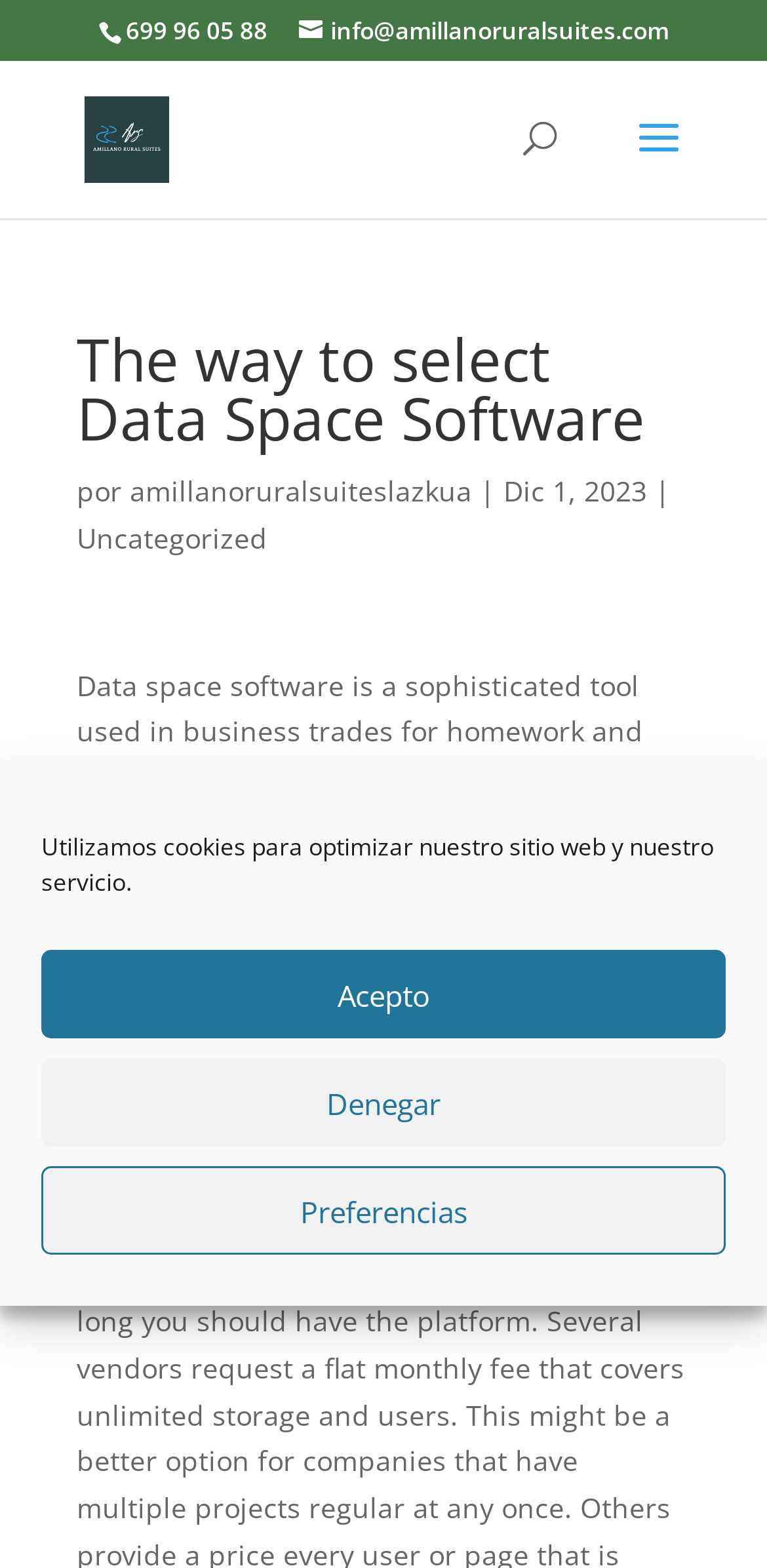Highlight the bounding box coordinates of the element that should be clicked to carry out the following instruction: "search for something". The coordinates must be given as four float numbers ranging from 0 to 1, i.e., [left, top, right, bottom].

[0.5, 0.039, 0.9, 0.04]